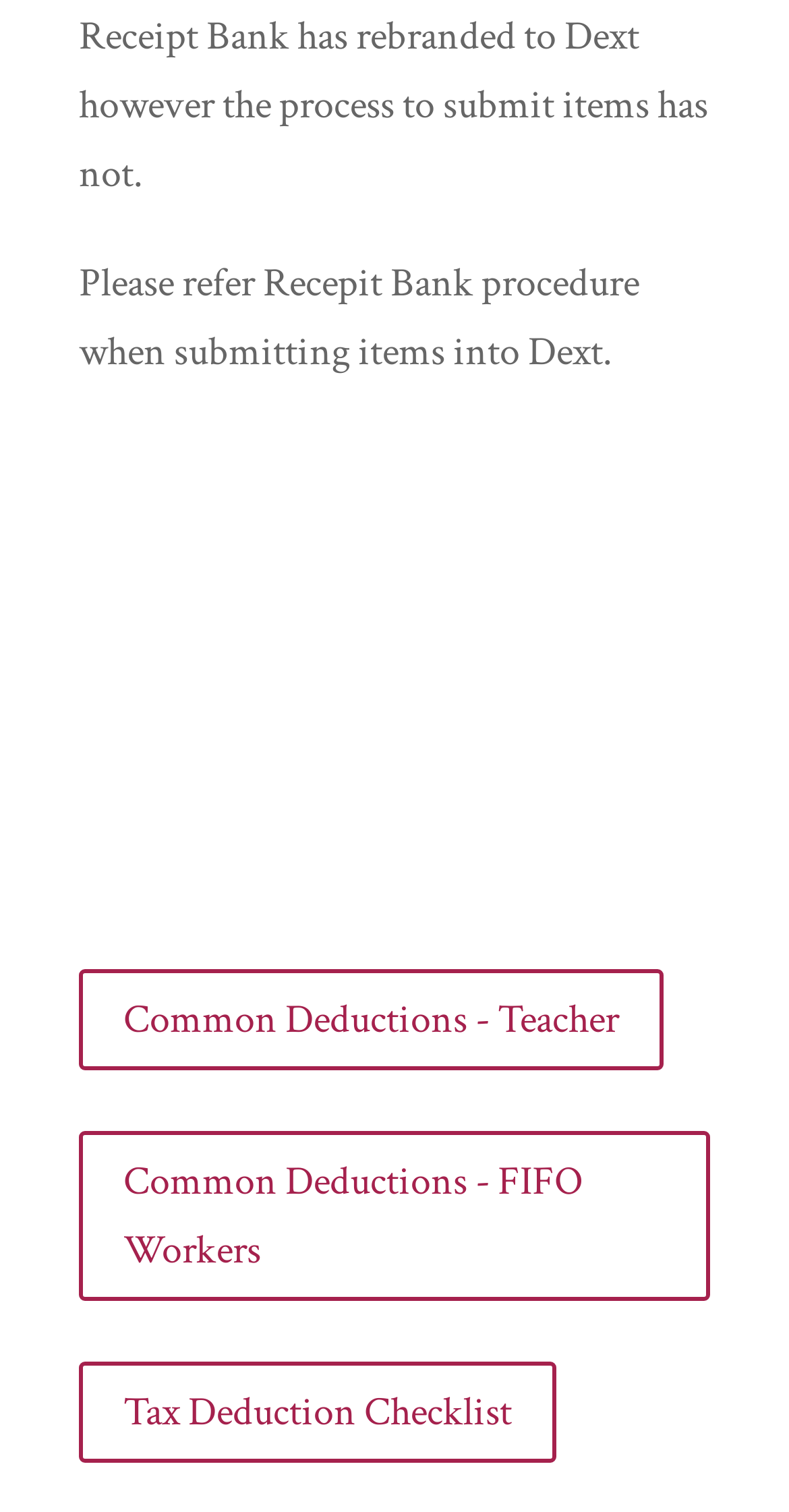Provide the bounding box coordinates of the HTML element this sentence describes: "Tax Deduction Checklist". The bounding box coordinates consist of four float numbers between 0 and 1, i.e., [left, top, right, bottom].

[0.1, 0.9, 0.705, 0.967]